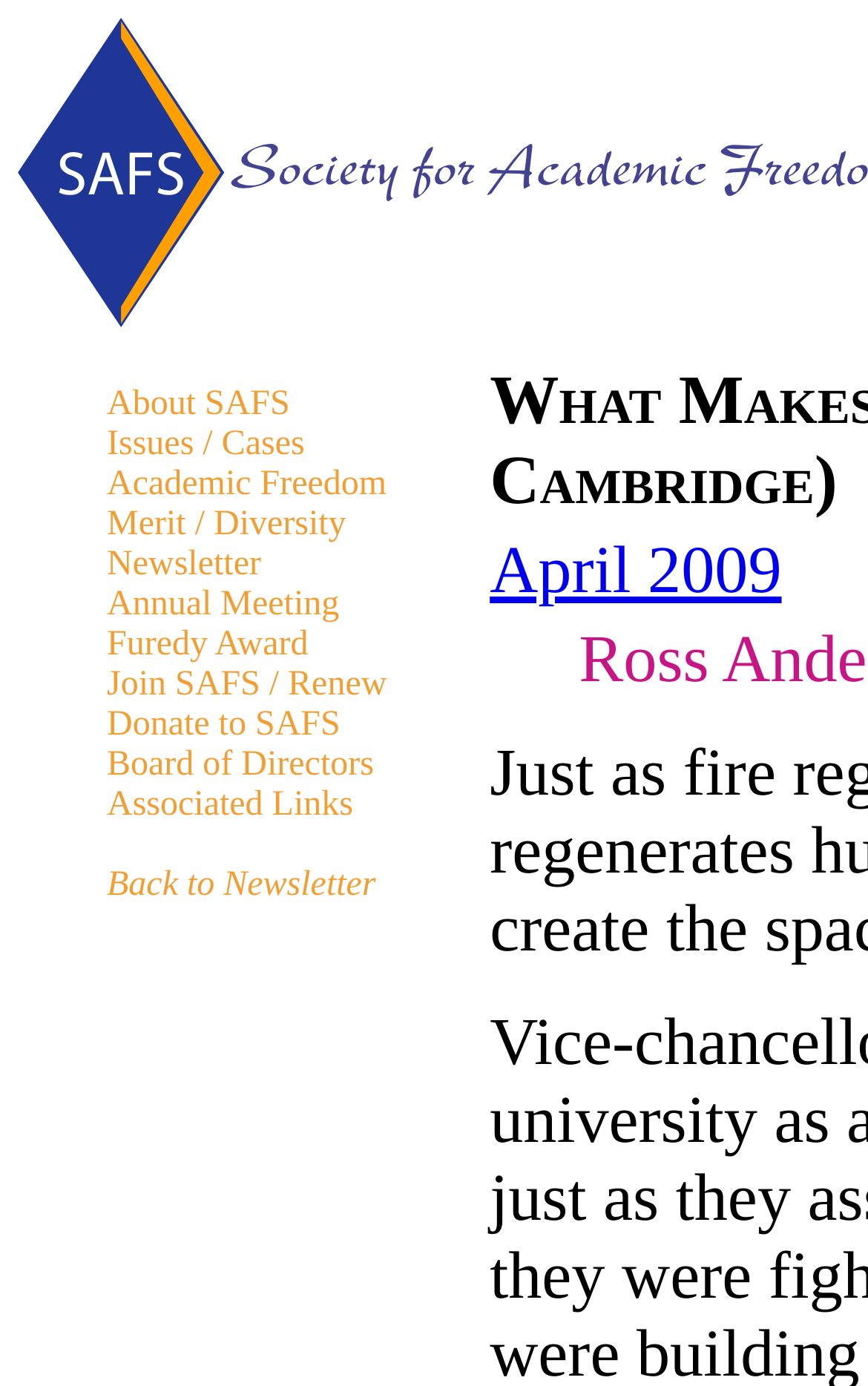Identify the bounding box coordinates of the area you need to click to perform the following instruction: "visit the About SAFS page".

[0.123, 0.278, 0.334, 0.305]